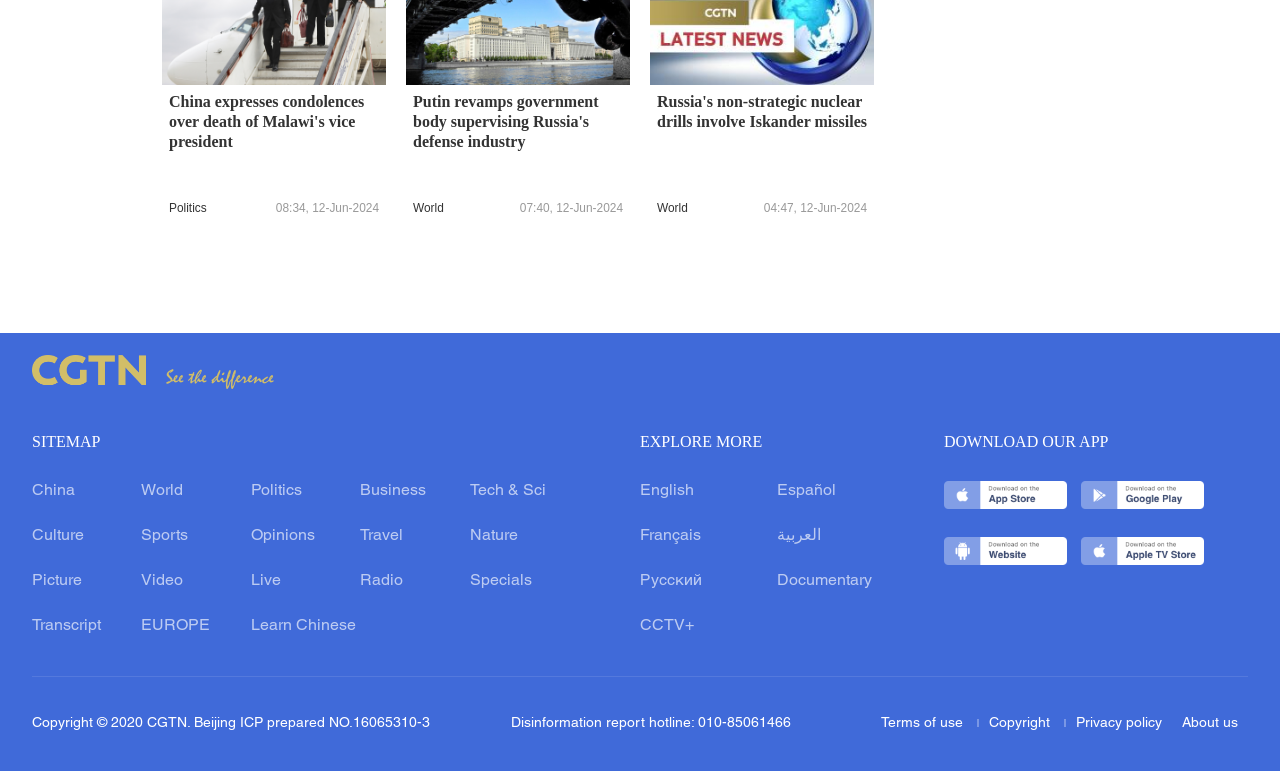What is the category of the news 'China expresses condolences over death of Malawi's vice president'?
Using the visual information from the image, give a one-word or short-phrase answer.

Politics